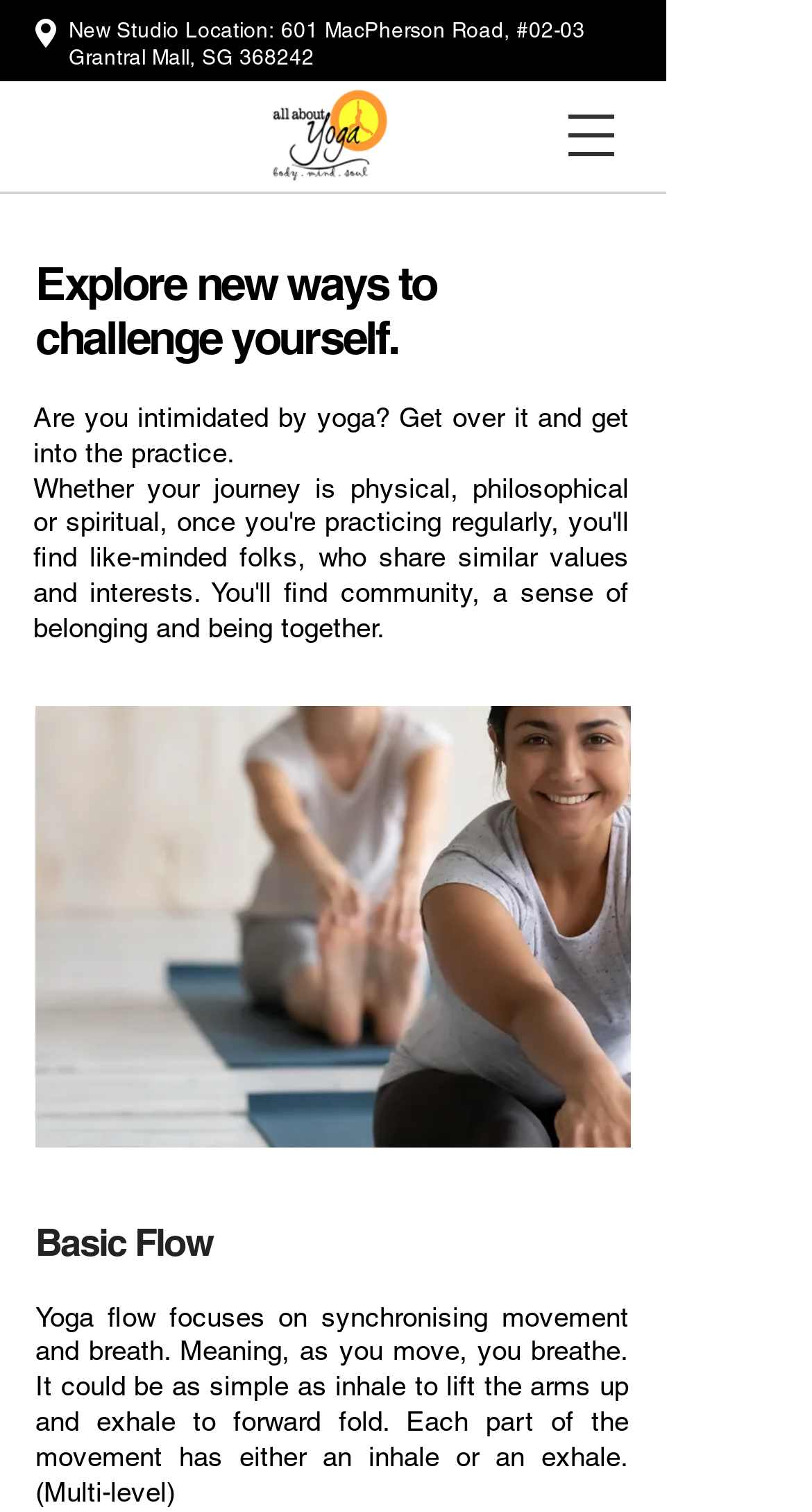What is the level of the Basic Flow class?
Based on the screenshot, respond with a single word or phrase.

Multi-level